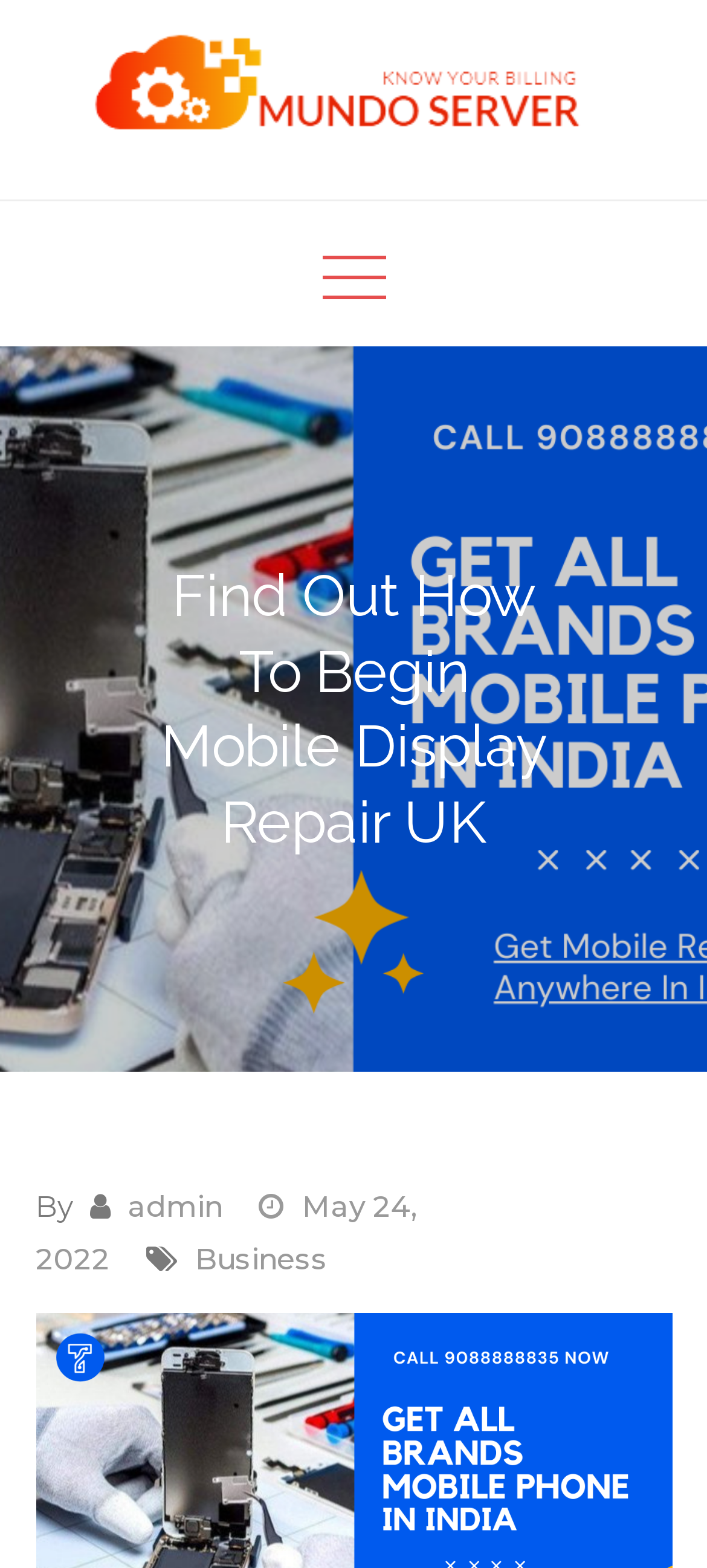Based on the provided description, "May 24, 2022", find the bounding box of the corresponding UI element in the screenshot.

[0.05, 0.759, 0.588, 0.814]